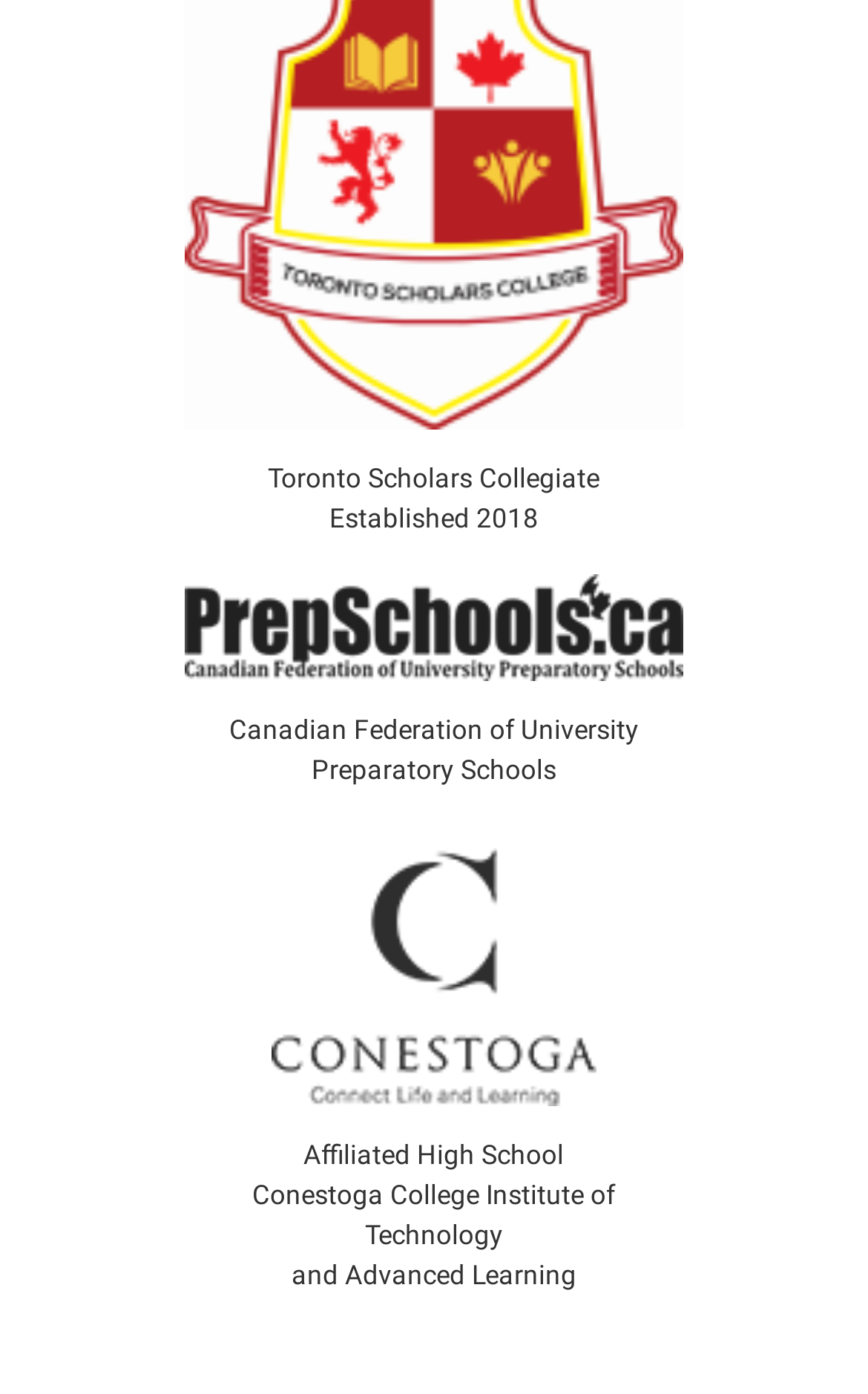Bounding box coordinates should be provided in the format (top-left x, top-left y, bottom-right x, bottom-right y) with all values between 0 and 1. Identify the bounding box for this UI element: Toronto Scholars CollegiateEstablished 2018

[0.212, 0.306, 0.788, 0.386]